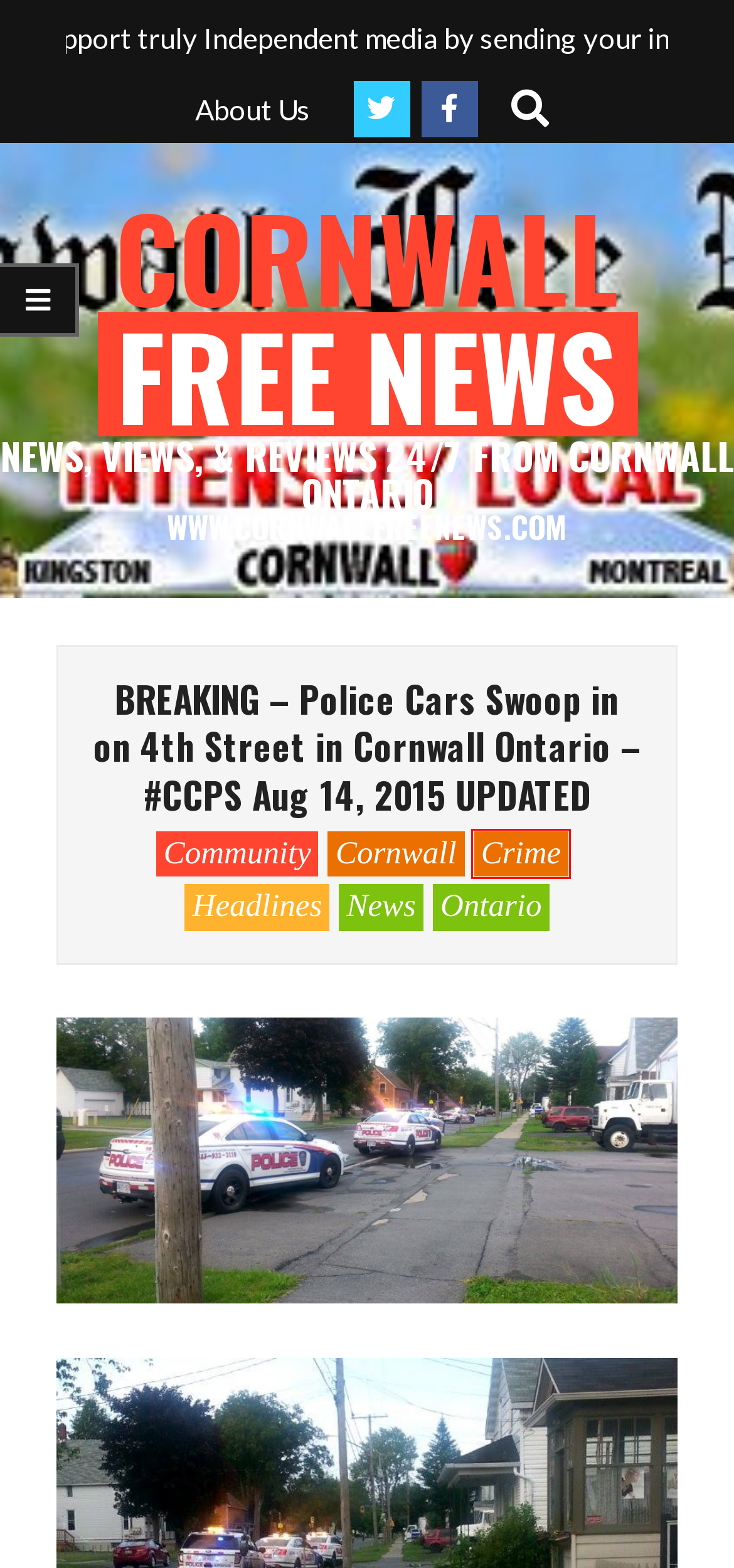You are provided with a screenshot of a webpage that includes a red rectangle bounding box. Please choose the most appropriate webpage description that matches the new webpage after clicking the element within the red bounding box. Here are the candidates:
A. News – The Cornwall Free News
B. Community – The Cornwall Free News
C. Headlines – The Cornwall Free News
D. Entertainment – The Cornwall Free News
E. Ontario – The Cornwall Free News
F. The Cornwall Free News – News, Views, & Reviews 24/7 from Cornwall Ontario
G. Cornwall – The Cornwall Free News
H. Crime – The Cornwall Free News

H